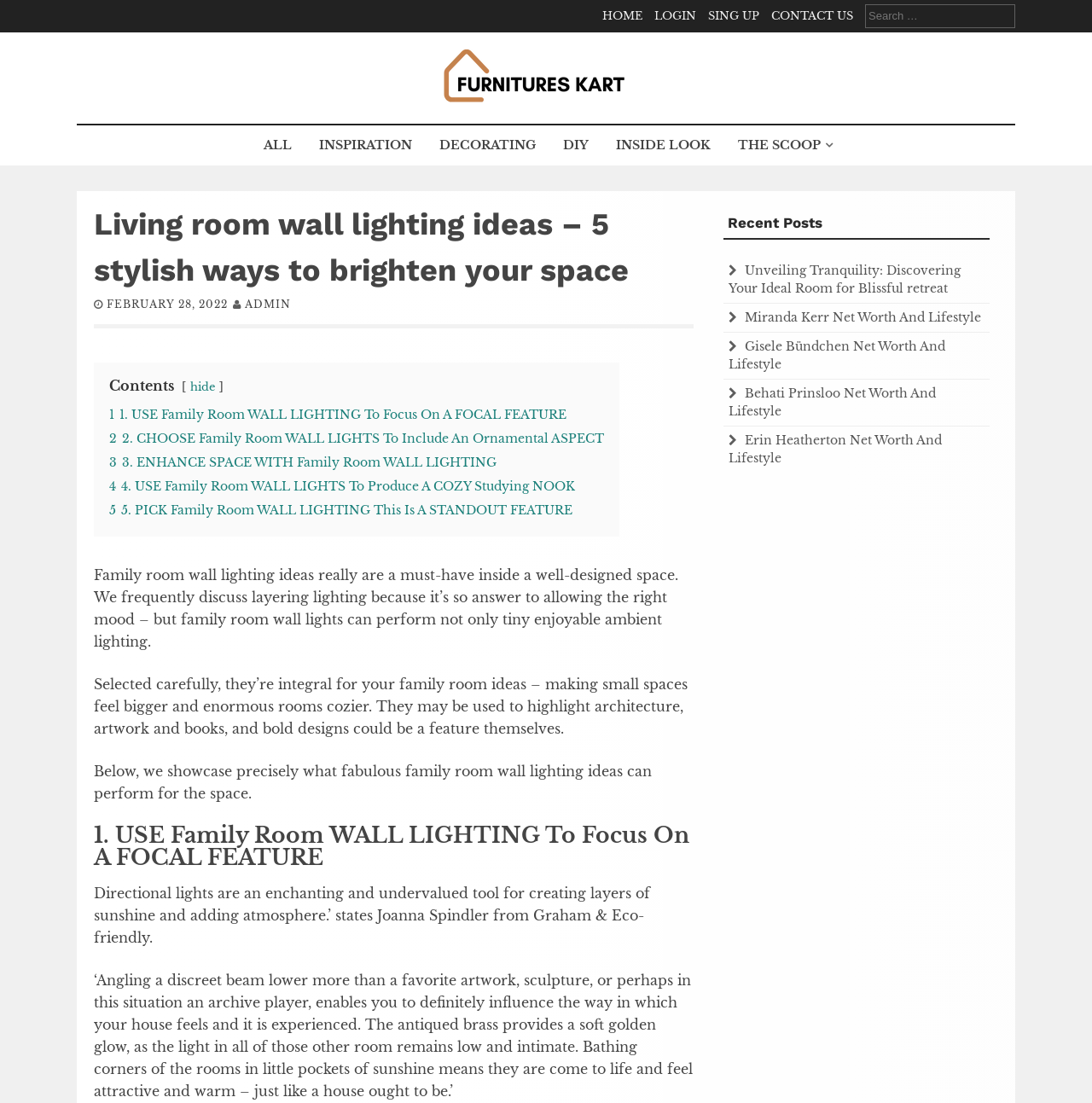Based on the element description "THE SCOOP", predict the bounding box coordinates of the UI element.

[0.665, 0.113, 0.768, 0.15]